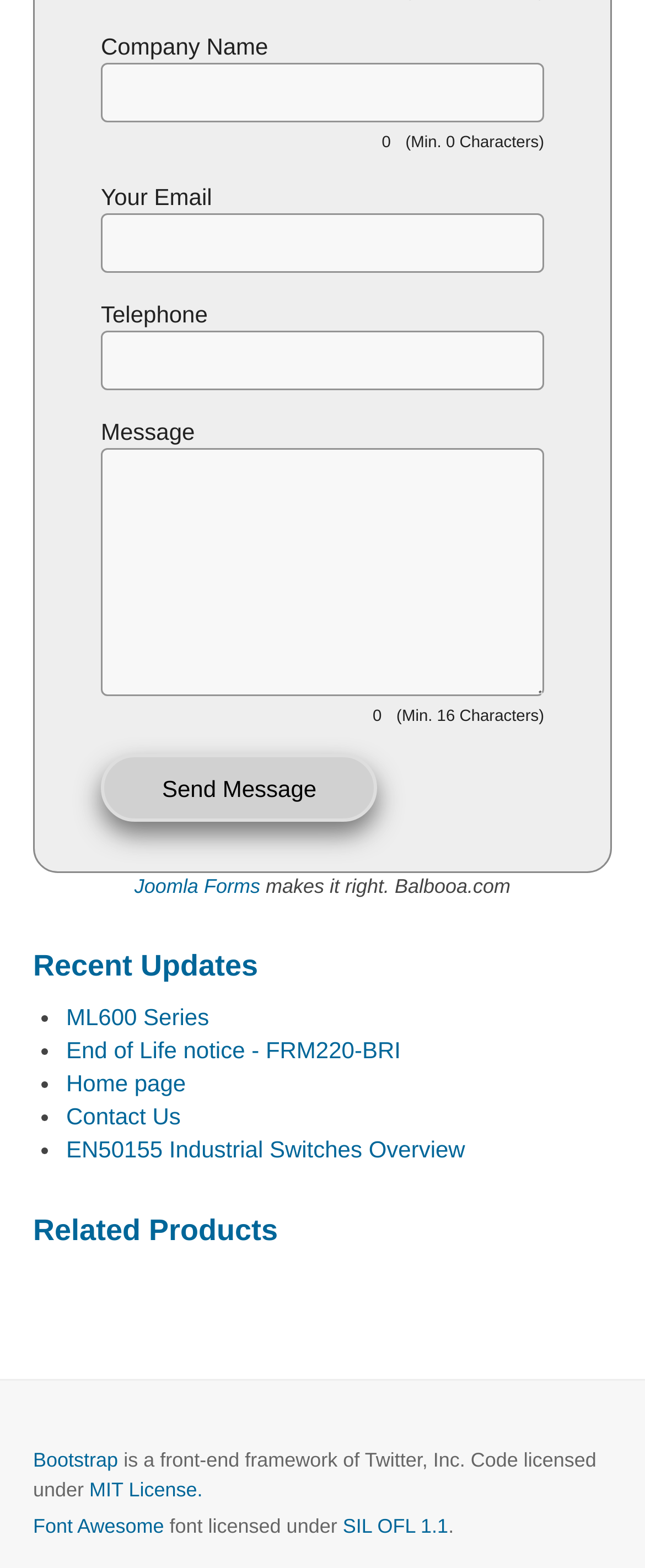Locate the bounding box coordinates of the clickable element to fulfill the following instruction: "Enter your email". Provide the coordinates as four float numbers between 0 and 1 in the format [left, top, right, bottom].

[0.156, 0.136, 0.844, 0.174]